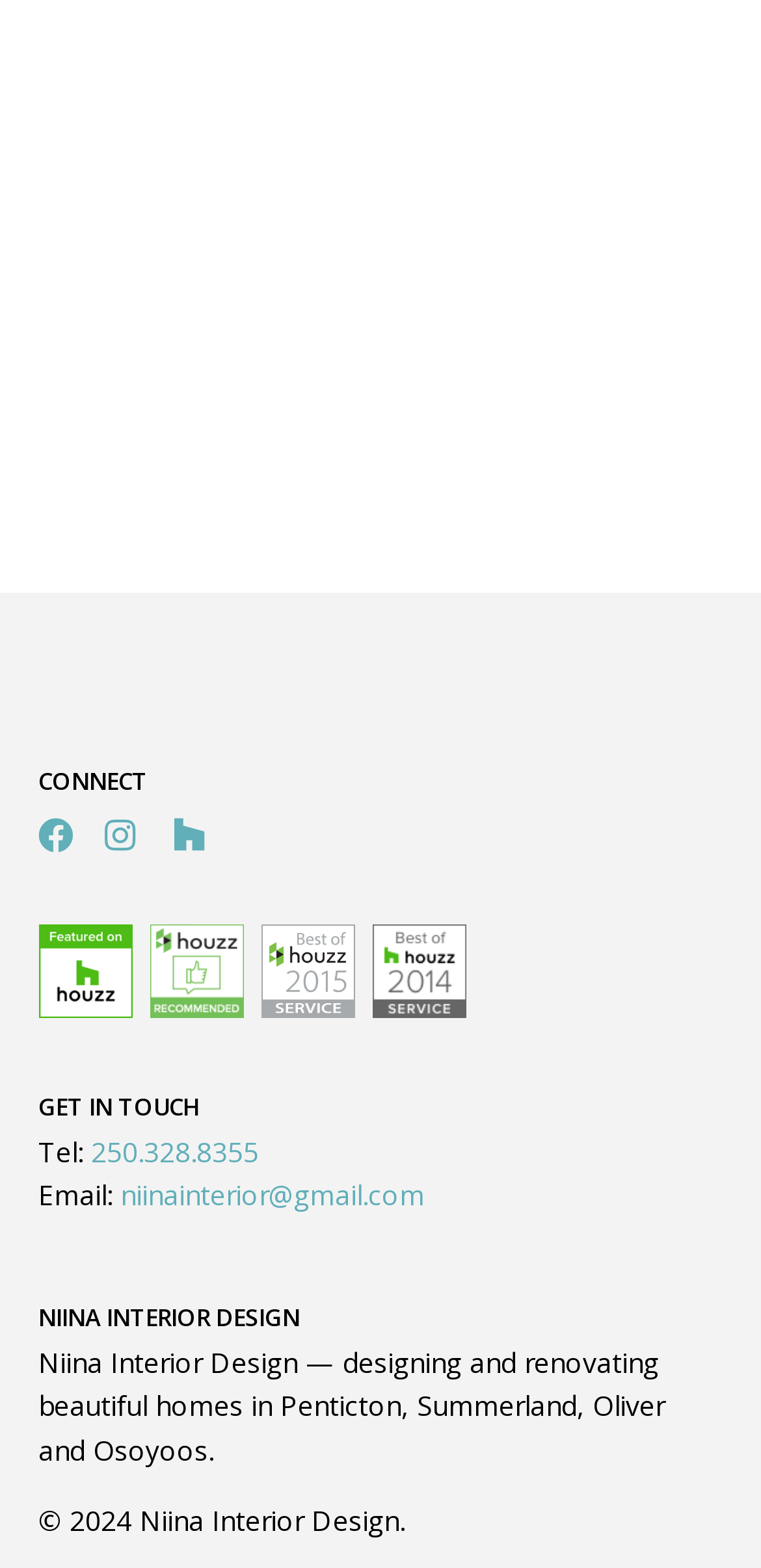Based on the element description, predict the bounding box coordinates (top-left x, top-left y, bottom-right x, bottom-right y) for the UI element in the screenshot: Learn More

[0.05, 0.29, 0.424, 0.36]